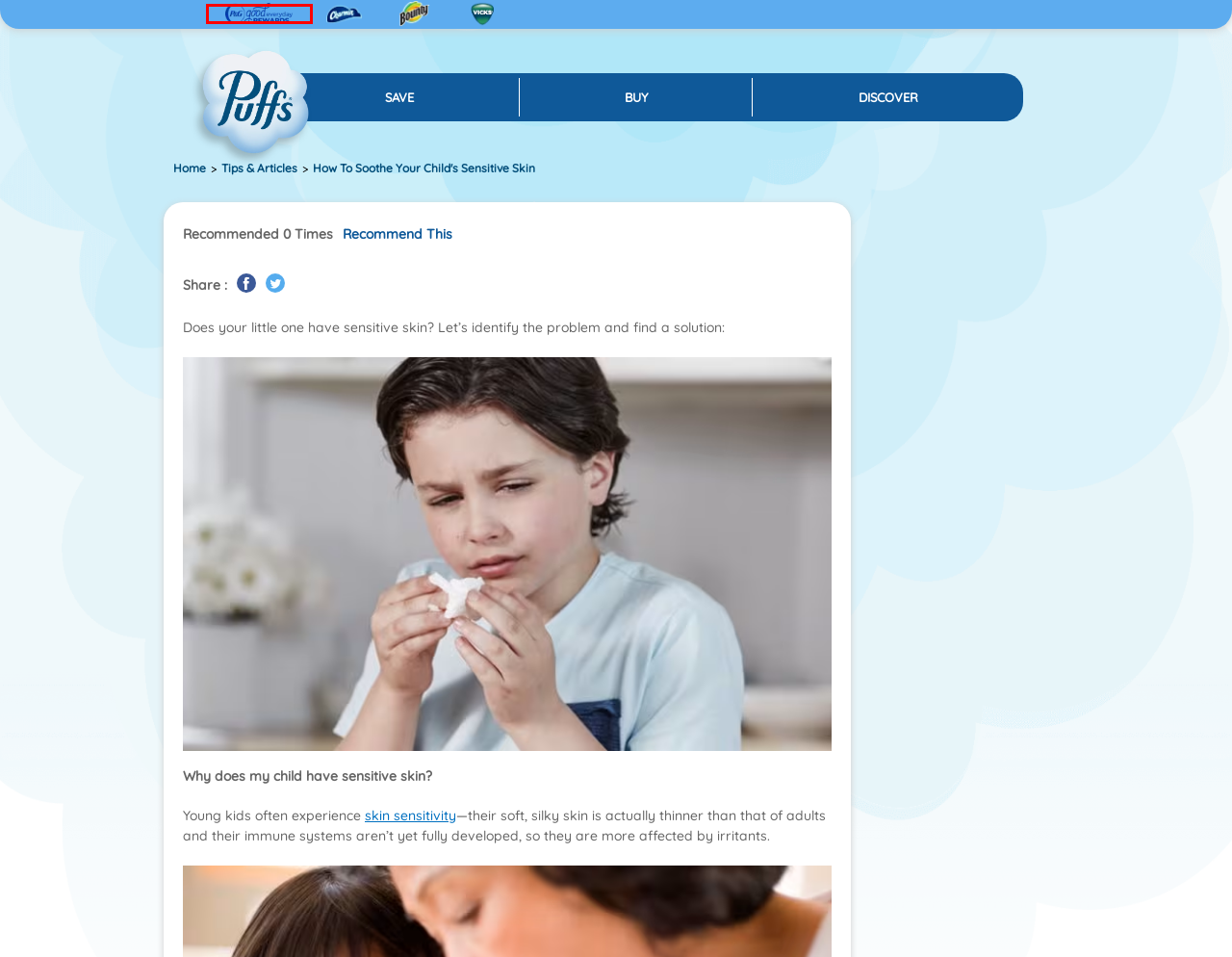You’re provided with a screenshot of a webpage that has a red bounding box around an element. Choose the best matching webpage description for the new page after clicking the element in the red box. The options are:
A. Paper Towels And Napkins For The Quicker Picker Upper | Bounty
B. Enjoy The Go With Best Toilet Paper Rolls &amp; Flushable Wipes | Charmin
C. P&G Terms & Conditions: electronic signature, chat room
D. Cough Medicine, Cold Medicine, Flu Relief & Allergy Medicine | Vicks
E. P&G Consumer Health Privacy Policy
F. P&GGoodEveryday | Join FREE! Save with Coupons & Earn Rewards Like Gift Cards, Samples + More
G. P&G Privacy Policy
H. Manage Digital Subject Rights - Preference Center | PG

F